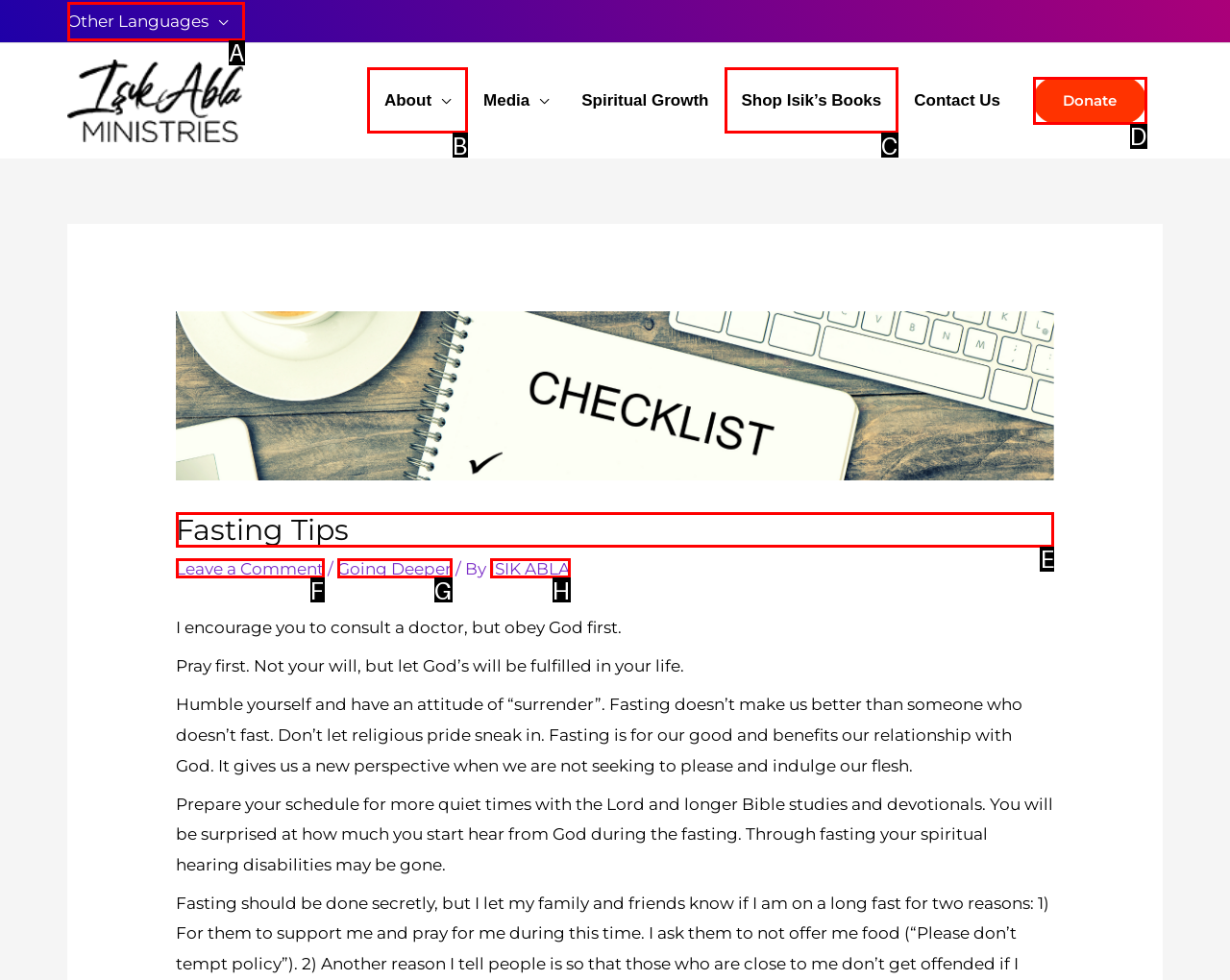Decide which HTML element to click to complete the task: Go to Home page Provide the letter of the appropriate option.

None